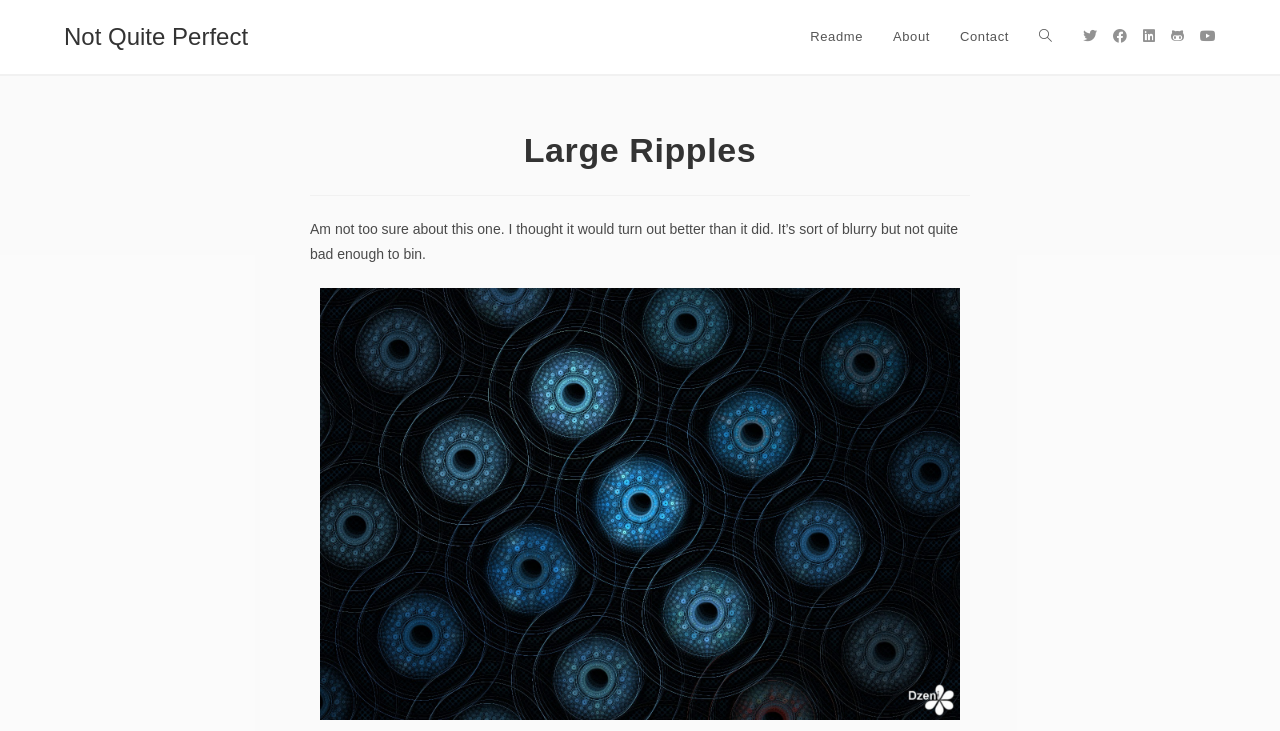Could you provide the bounding box coordinates for the portion of the screen to click to complete this instruction: "read Readme"?

[0.621, 0.0, 0.686, 0.101]